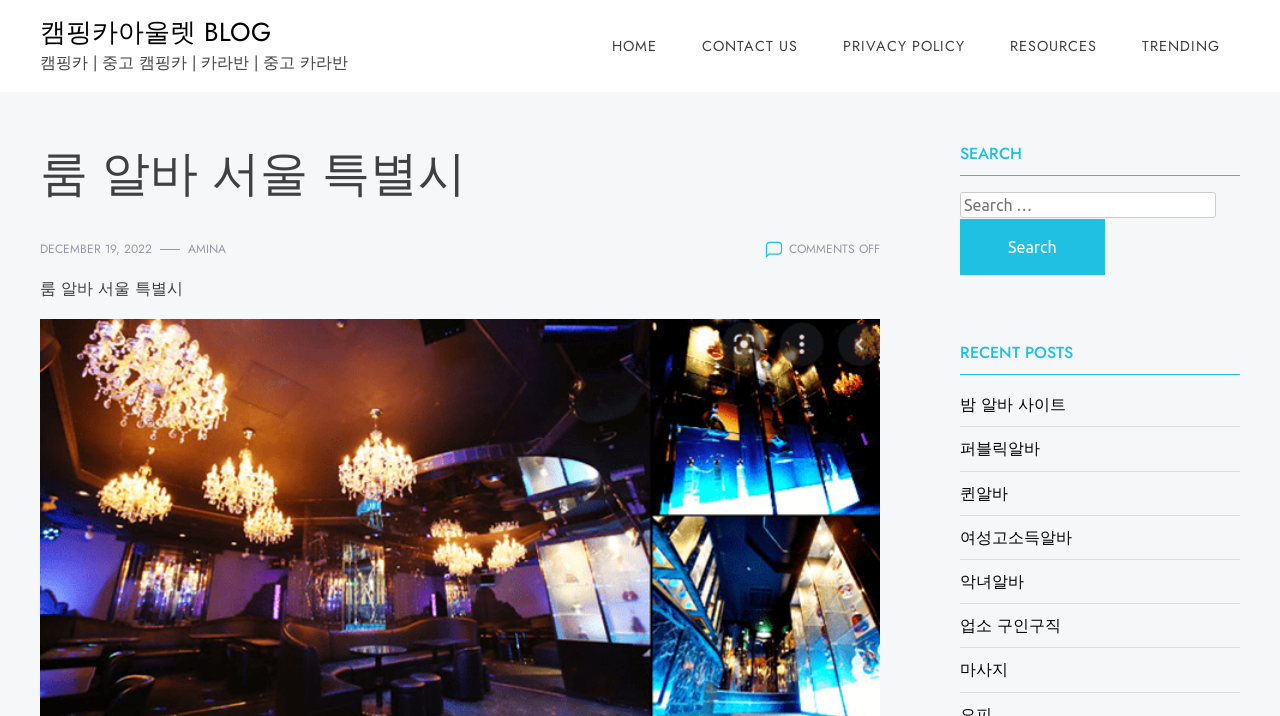Determine the bounding box coordinates of the clickable region to execute the instruction: "view recent post about 밤 알바 사이트". The coordinates should be four float numbers between 0 and 1, denoted as [left, top, right, bottom].

[0.75, 0.549, 0.833, 0.581]